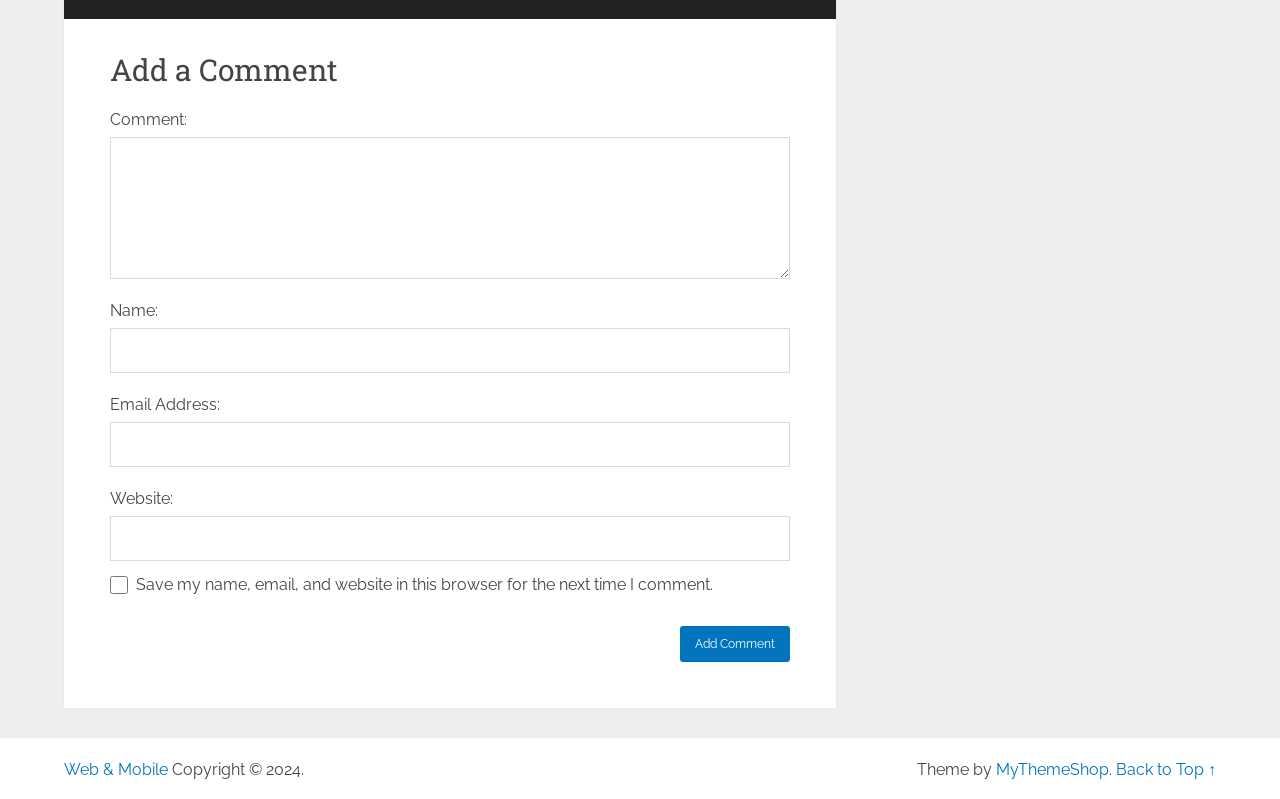Identify the bounding box coordinates of the clickable region required to complete the instruction: "enter your name". The coordinates should be given as four float numbers within the range of 0 and 1, i.e., [left, top, right, bottom].

[0.086, 0.41, 0.617, 0.466]